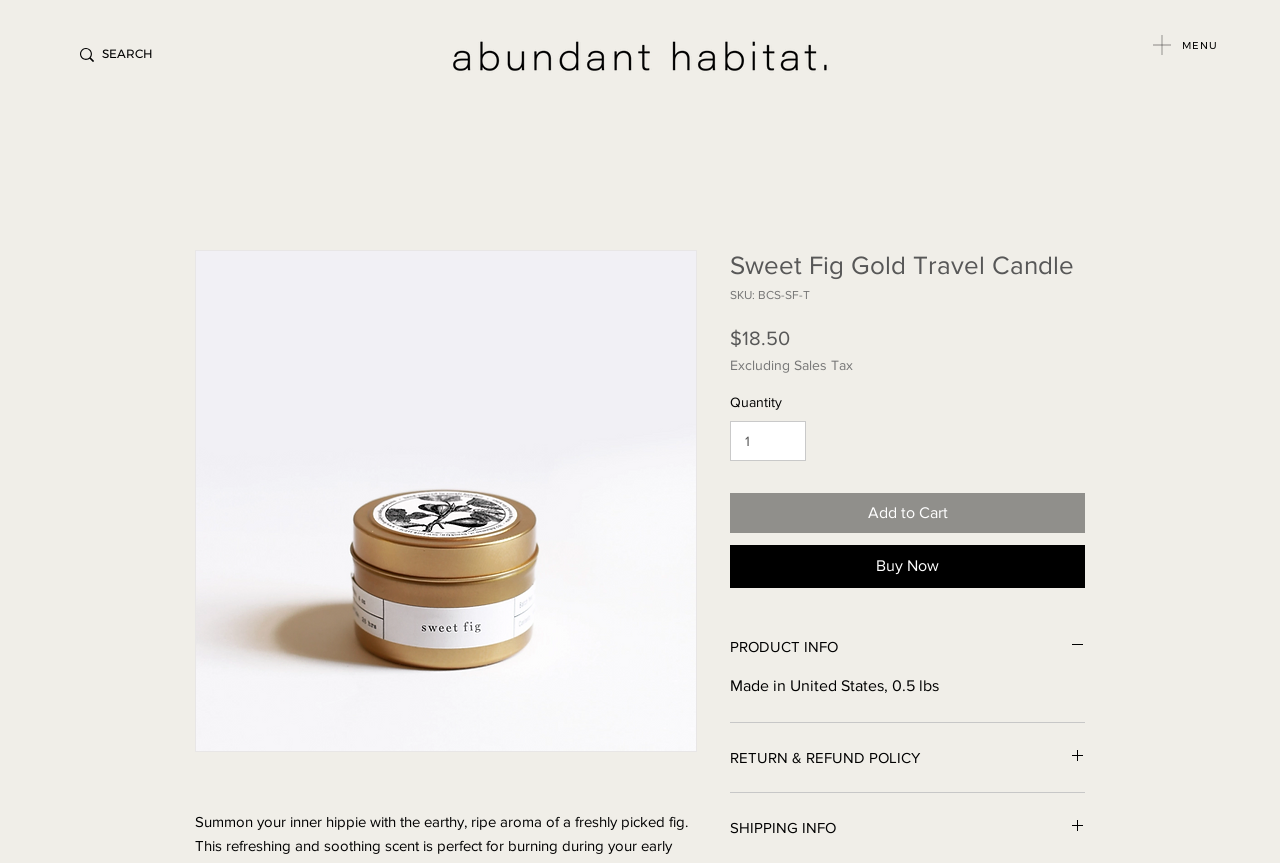Carefully examine the image and provide an in-depth answer to the question: What is the weight of the Sweet Fig Gold Travel Candle?

I found the weight of the Sweet Fig Gold Travel Candle by looking at the text elements on the webpage. Specifically, I found the element with the text 'Made in United States, 0.5 lbs' which provides information about the product's origin and weight.